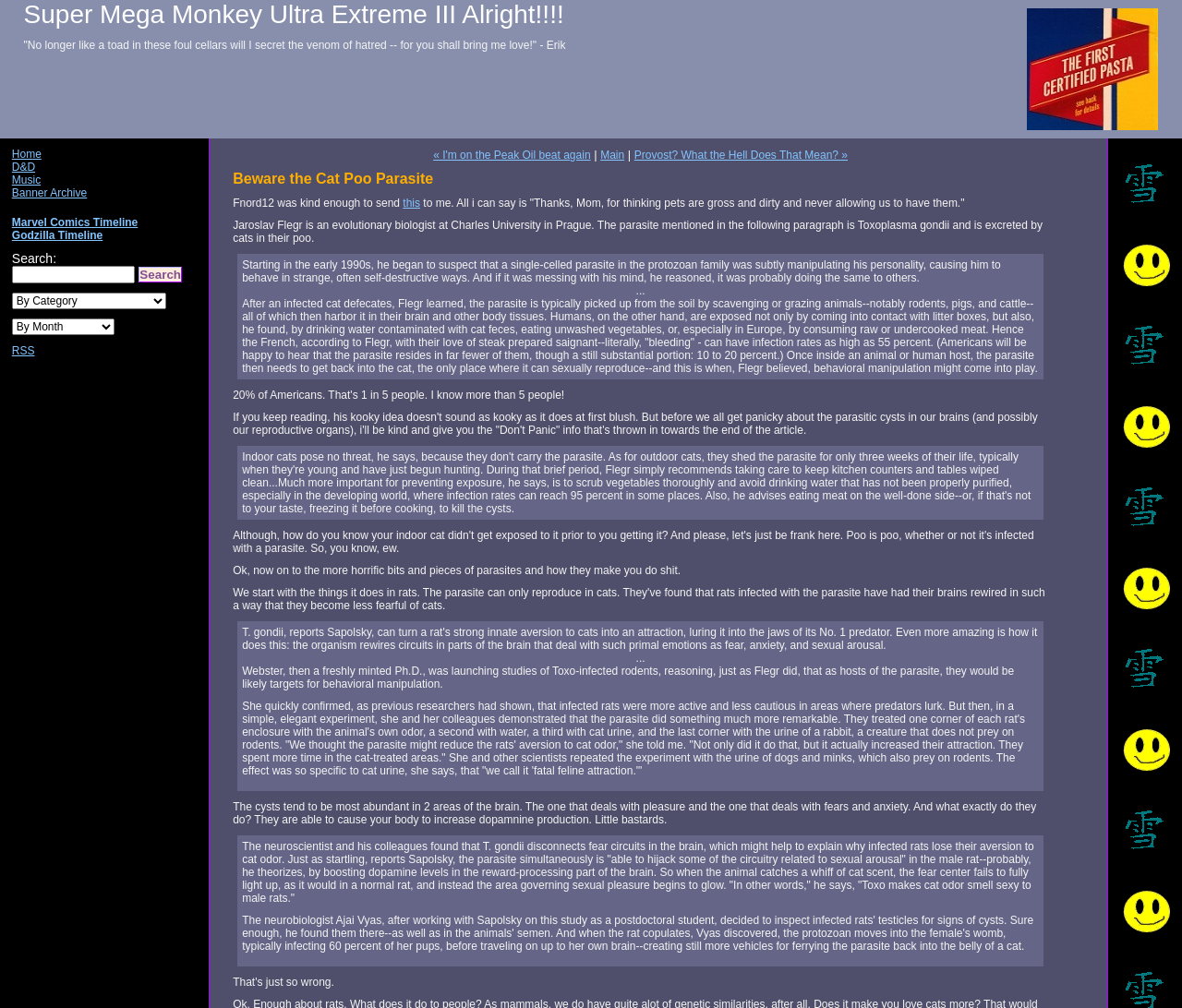Determine the bounding box coordinates of the clickable element to complete this instruction: "Click on the 'D&D' link". Provide the coordinates in the format of four float numbers between 0 and 1, [left, top, right, bottom].

[0.01, 0.159, 0.03, 0.172]